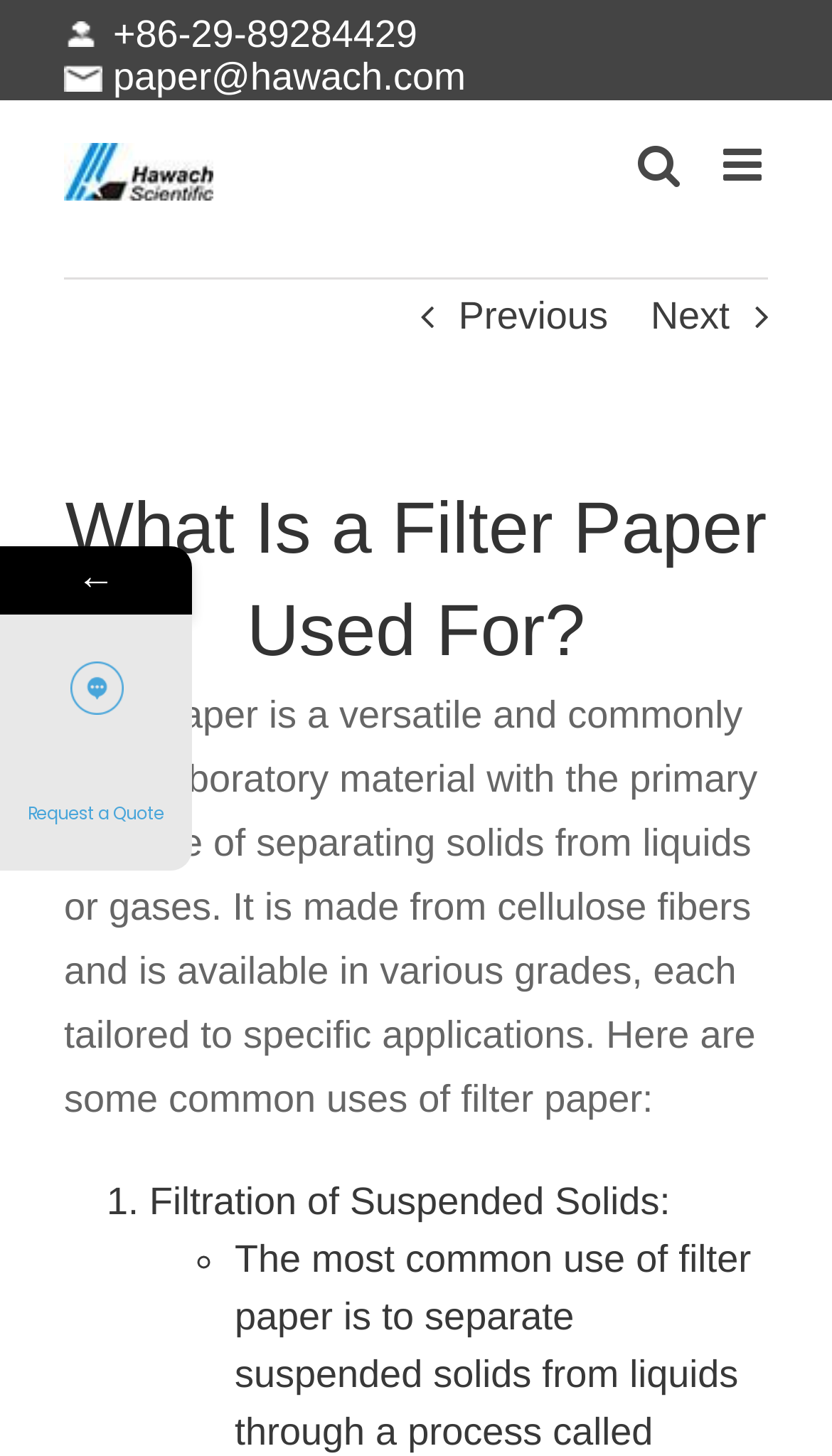Please provide a one-word or short phrase answer to the question:
How many links are present in the page title bar?

2